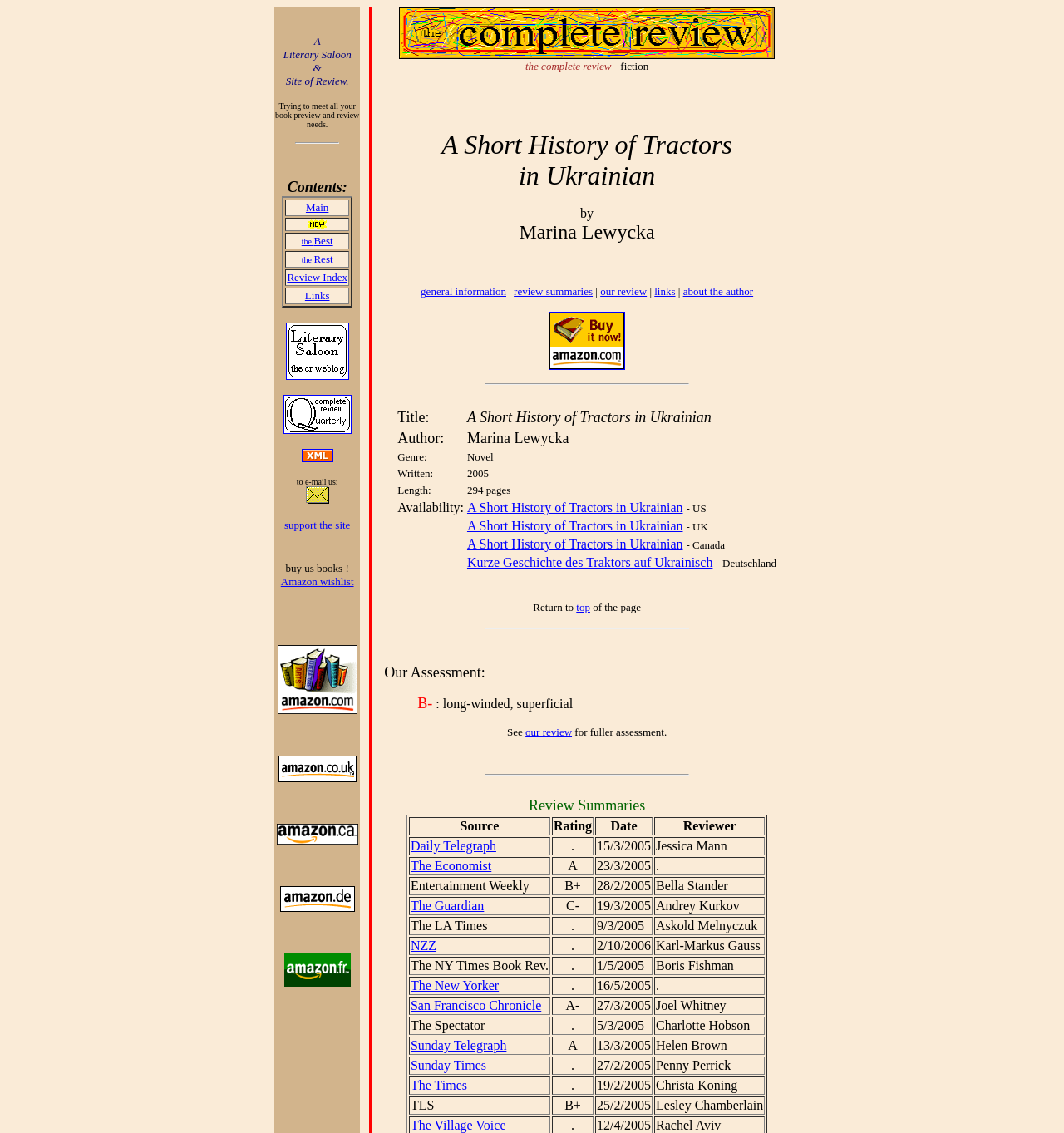Generate a detailed explanation of the webpage's features and information.

This webpage is a review and information page about the book "A Short History of Tractors in Ukrainian" by Marina Lewycka. At the top of the page, there is a title "A Short History of Tractors in Ukrainian - Marina Lewycka" followed by a brief description "Site of Review. Trying to meet all your book preview and review needs." Below this, there is a table of contents with links to different sections of the page, including "Main", "the Best", "the Rest", "Review Index", and "Links".

To the right of the table of contents, there are several links and images, including a "weblog" link, a "crQ" link, an "RSS" link, and an image of a book. Below these, there is a section with links to support the site, including a link to buy books from Amazon.

In the main content area, there is a brief summary of the book, including the title, author, and publication information. Below this, there are links to general information about the book, review summaries, the site's review, links to purchase the book, and information about the author.

Further down the page, there is a table with detailed information about the book, including the title, author, genre, publication date, and length. The page also has several images, including a banner image at the top with the title "the Complete Review" and several smaller images throughout the page.